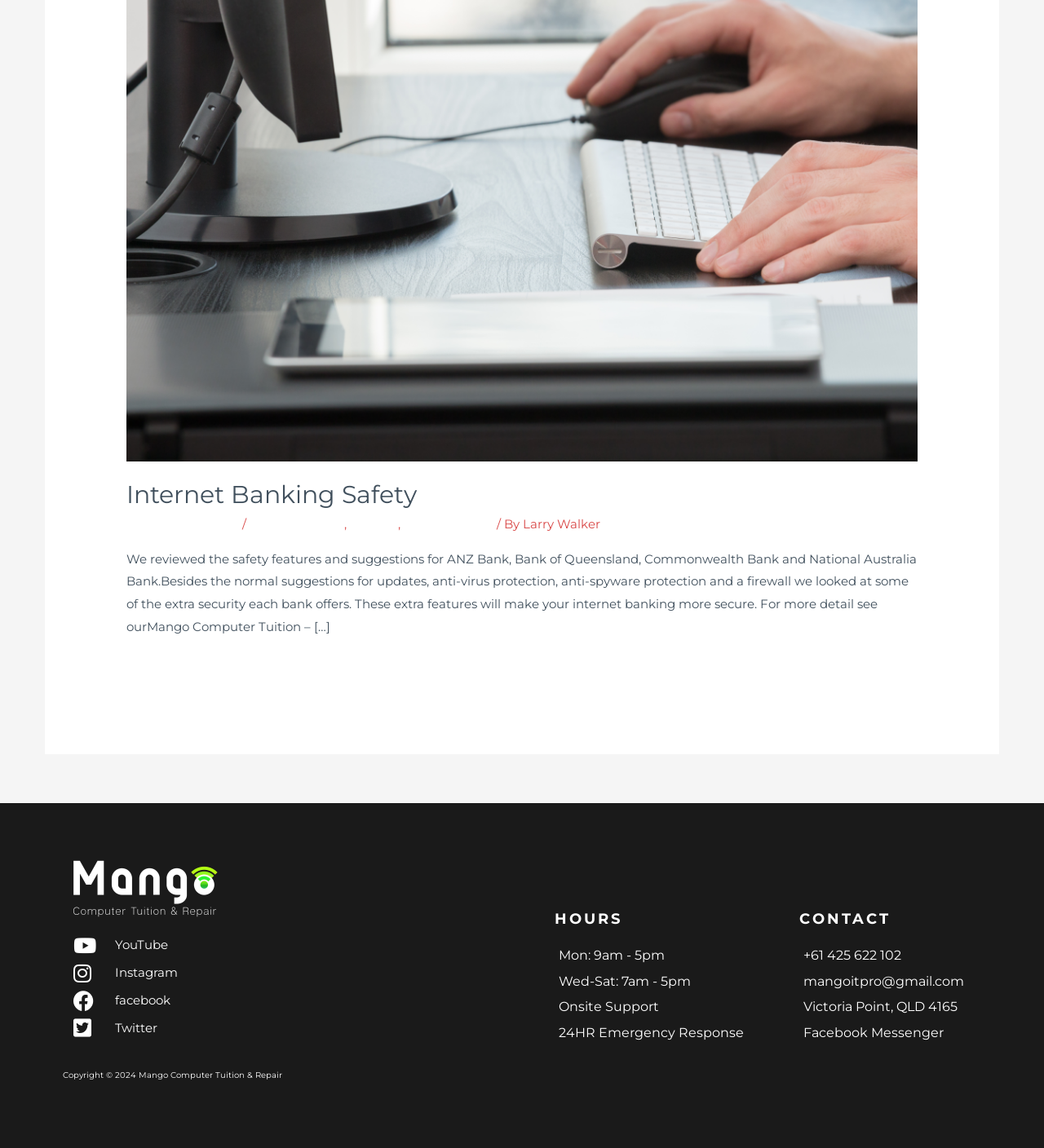From the element description Nov '23, predict the bounding box coordinates of the UI element. The coordinates must be specified in the format (top-left x, top-left y, bottom-right x, bottom-right y) and should be within the 0 to 1 range.

None